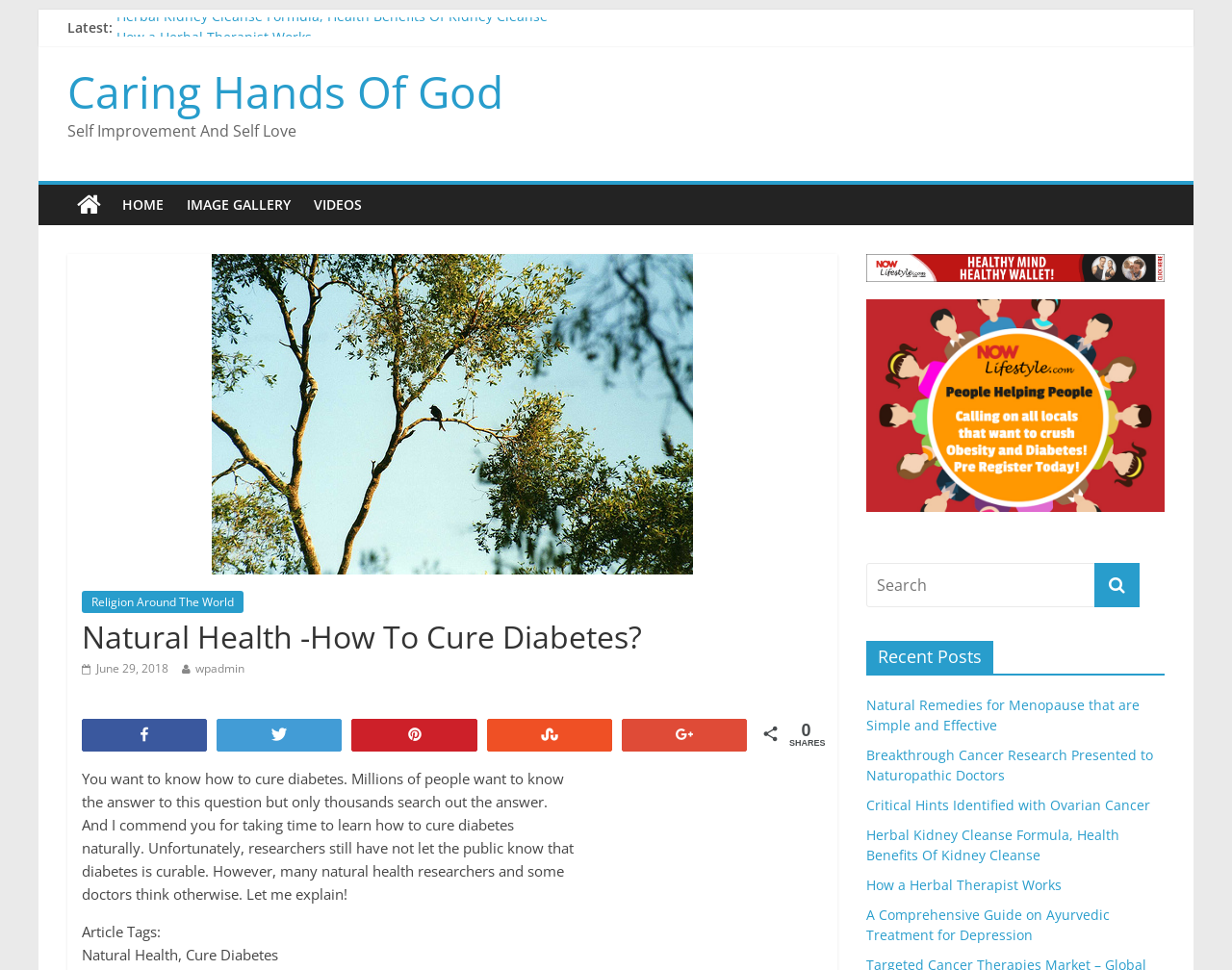Generate an in-depth caption that captures all aspects of the webpage.

This webpage is about natural health and curing diabetes. At the top, there is a heading "Caring Hands Of God" with a link to the same title. Below it, there is a section with several links to articles, including "Herbal Kidney Cleanse Formula, Health Benefits Of Kidney Cleanse", "How a Herbal Therapist Works", and "Natural Remedies for Menopause that are Simple and Effective".

On the left side, there are social media links, including Facebook, Twitter, Pinterest, and others, as well as a "SHARES" label with a count of 0. Below these links, there is a paragraph of text that starts with "You want to know how to cure diabetes. Millions of people want to know the answer to this question but only thousands search out the answer." The text continues to explain that the author commends the reader for taking the time to learn about curing diabetes naturally.

On the right side, there is a section with a heading "Recent Posts" that lists several links to articles, including "Natural Remedies for Menopause that are Simple and Effective", "Breakthrough Cancer Research Presented to Naturopathic Doctors", and "Critical Hints Identified with Ovarian Cancer". Below this section, there is a search box with a button and a complementary section with two images.

At the bottom of the page, there are several links to articles, including "Article Tags: Natural Health, Cure Diabetes". Overall, the webpage appears to be a blog or article page focused on natural health and curing diabetes.